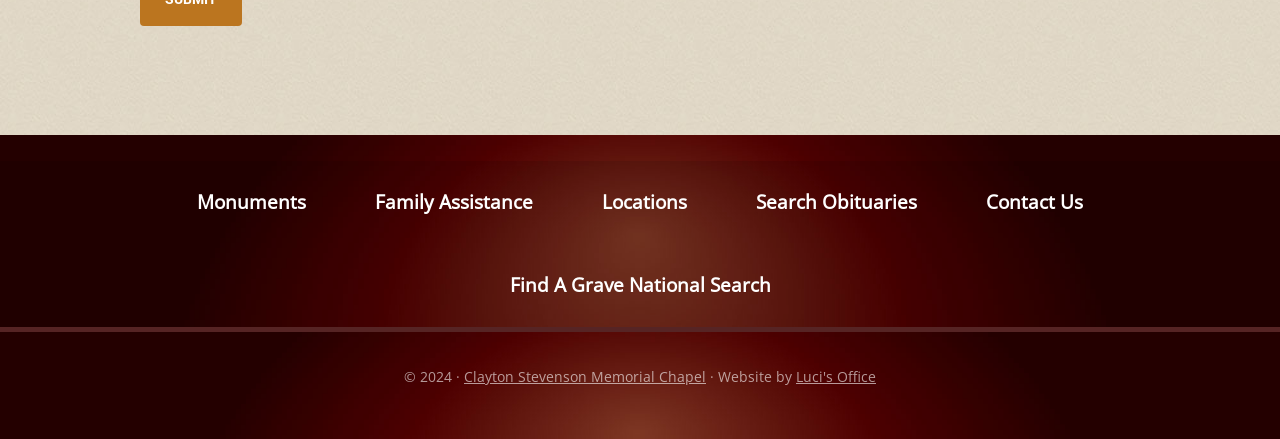Determine the bounding box coordinates of the clickable region to carry out the instruction: "Visit the Instagram page".

None